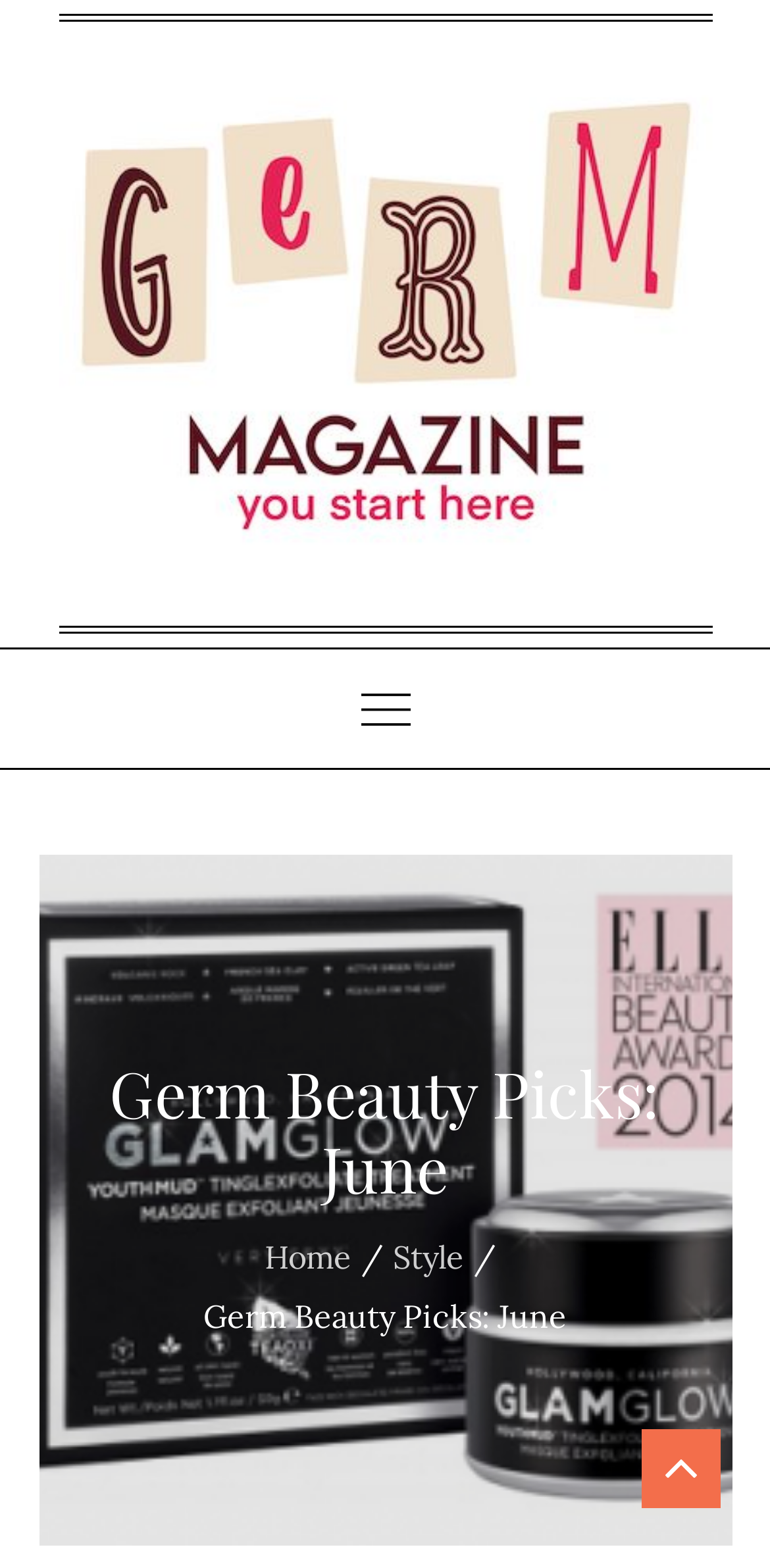How many links are in the breadcrumbs navigation?
Please ensure your answer to the question is detailed and covers all necessary aspects.

I counted the number of links in the breadcrumbs navigation section, which are 'Home', 'Style', and the current page 'Germ Beauty Picks: June', so there are 3 links in total.